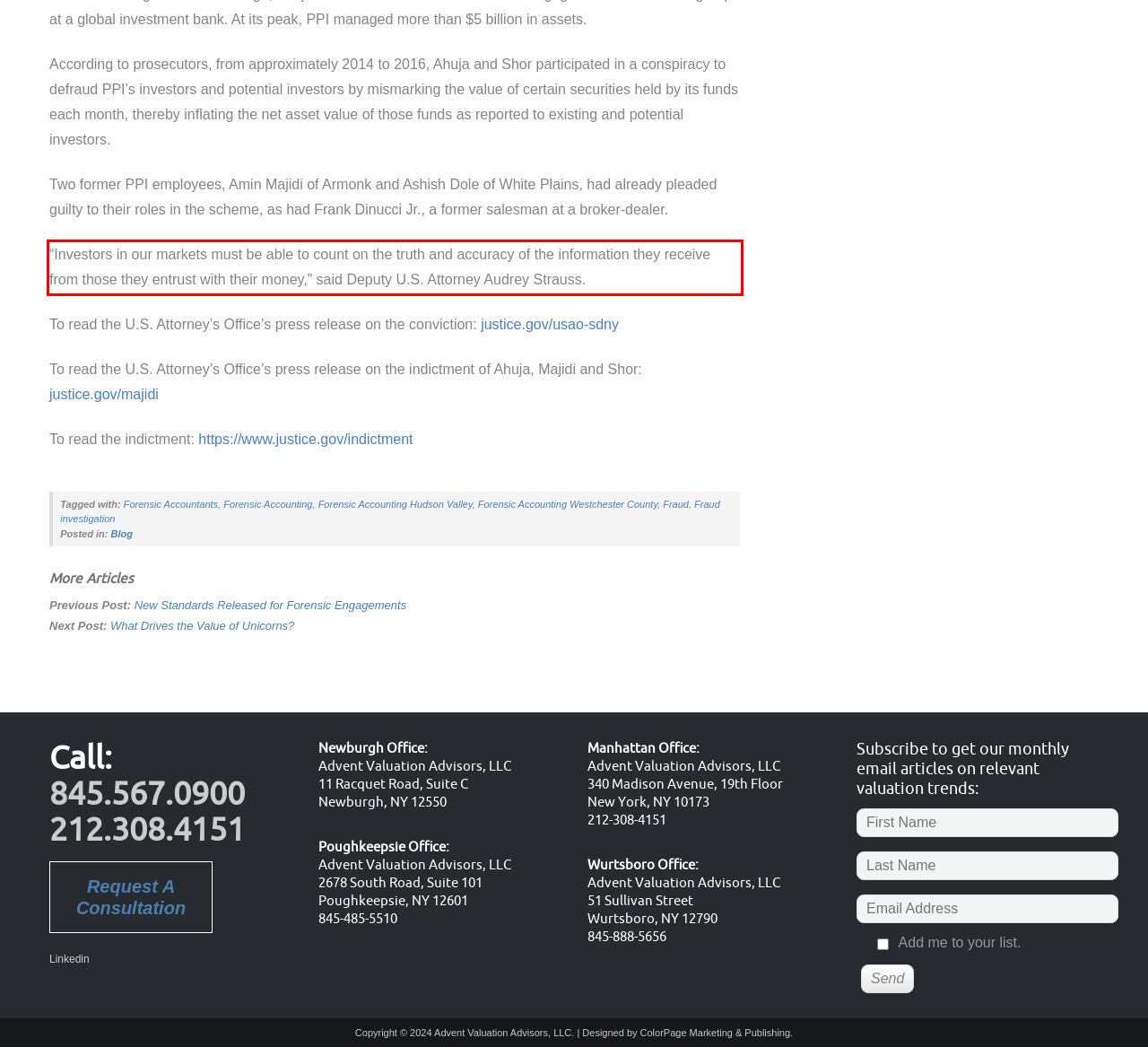Identify the text inside the red bounding box in the provided webpage screenshot and transcribe it.

“Investors in our markets must be able to count on the truth and accuracy of the information they receive from those they entrust with their money,” said Deputy U.S. Attorney Audrey Strauss.